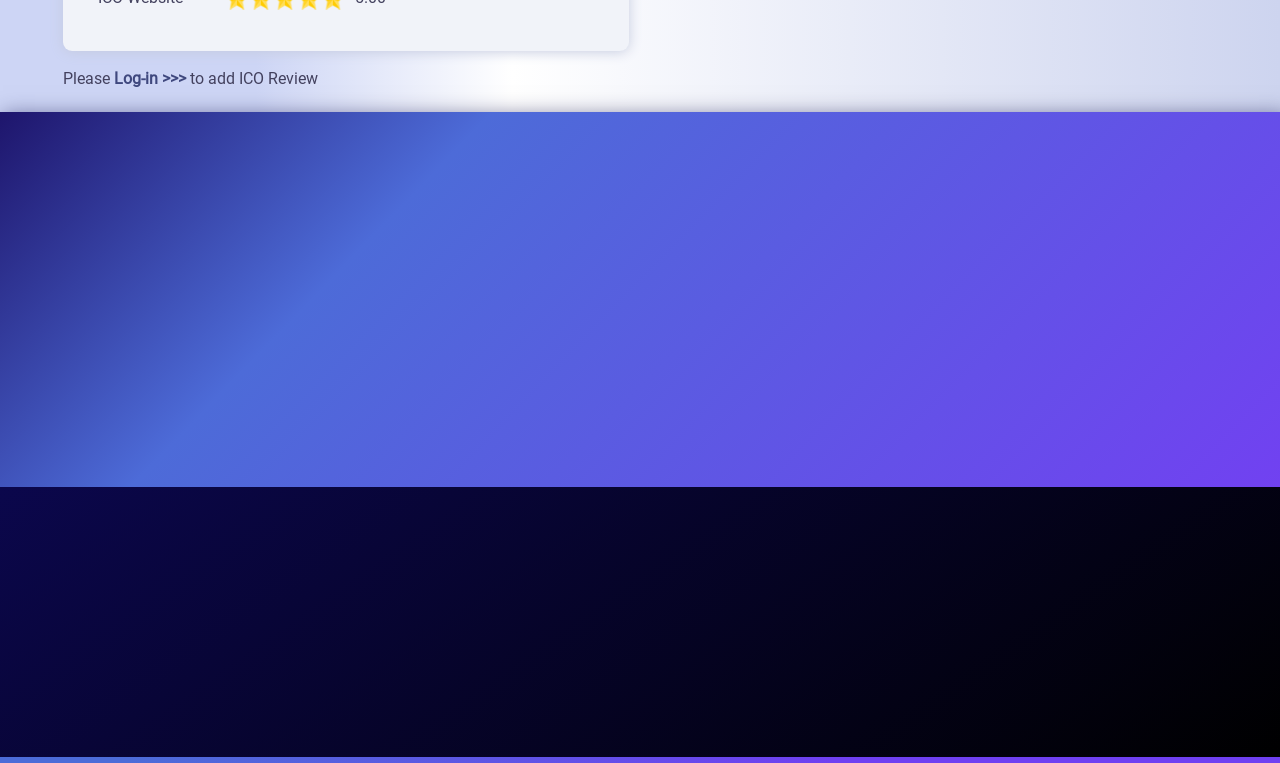What cryptocurrencies are accepted for payment? Analyze the screenshot and reply with just one word or a short phrase.

BTC, ETH, BCH, DOGE, LTC, USDC, USDT, APE, DAI, SHIB